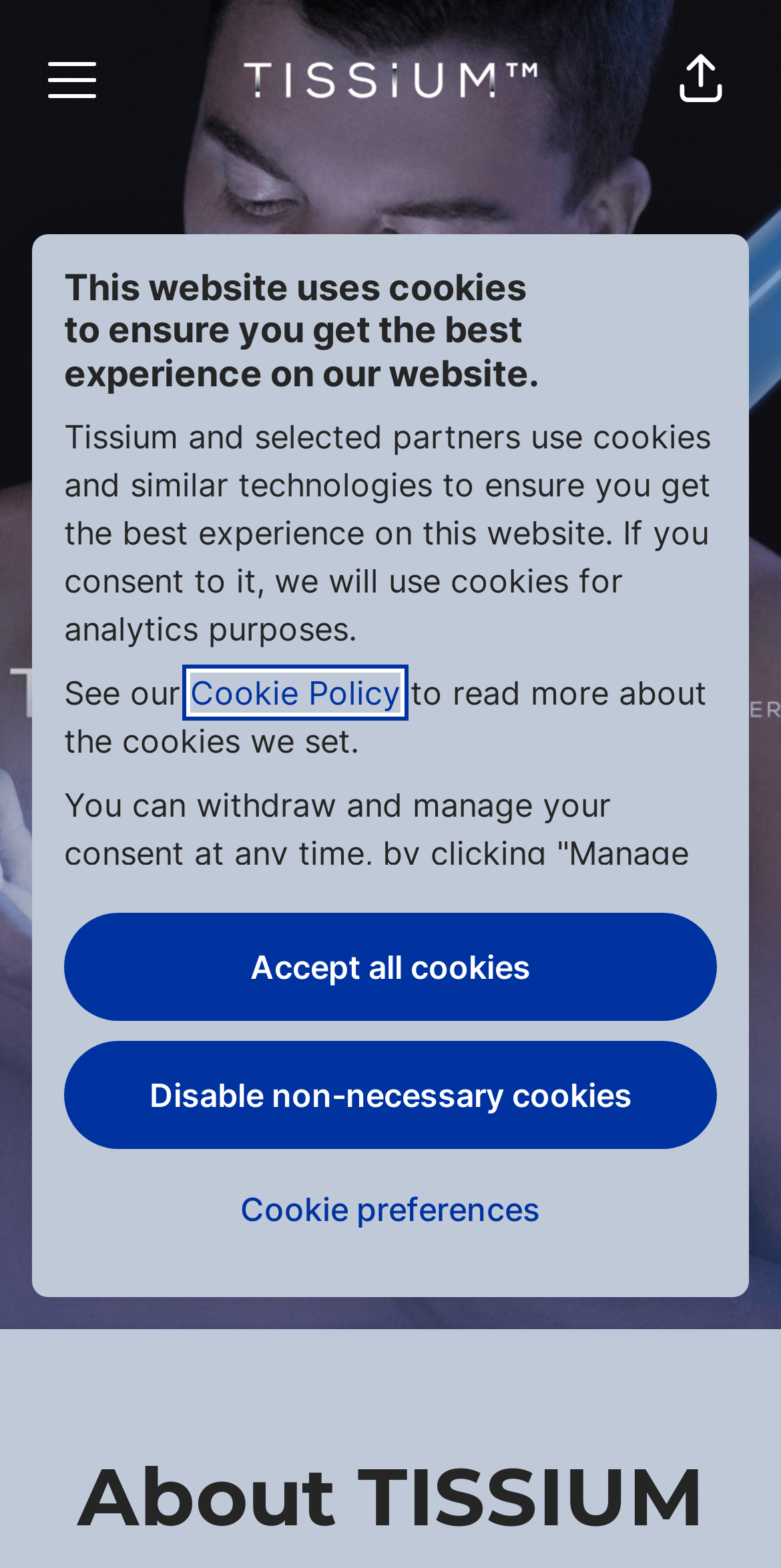Based on the element description: "Job openings", identify the UI element and provide its bounding box coordinates. Use four float numbers between 0 and 1, [left, top, right, bottom].

[0.218, 0.506, 0.782, 0.574]